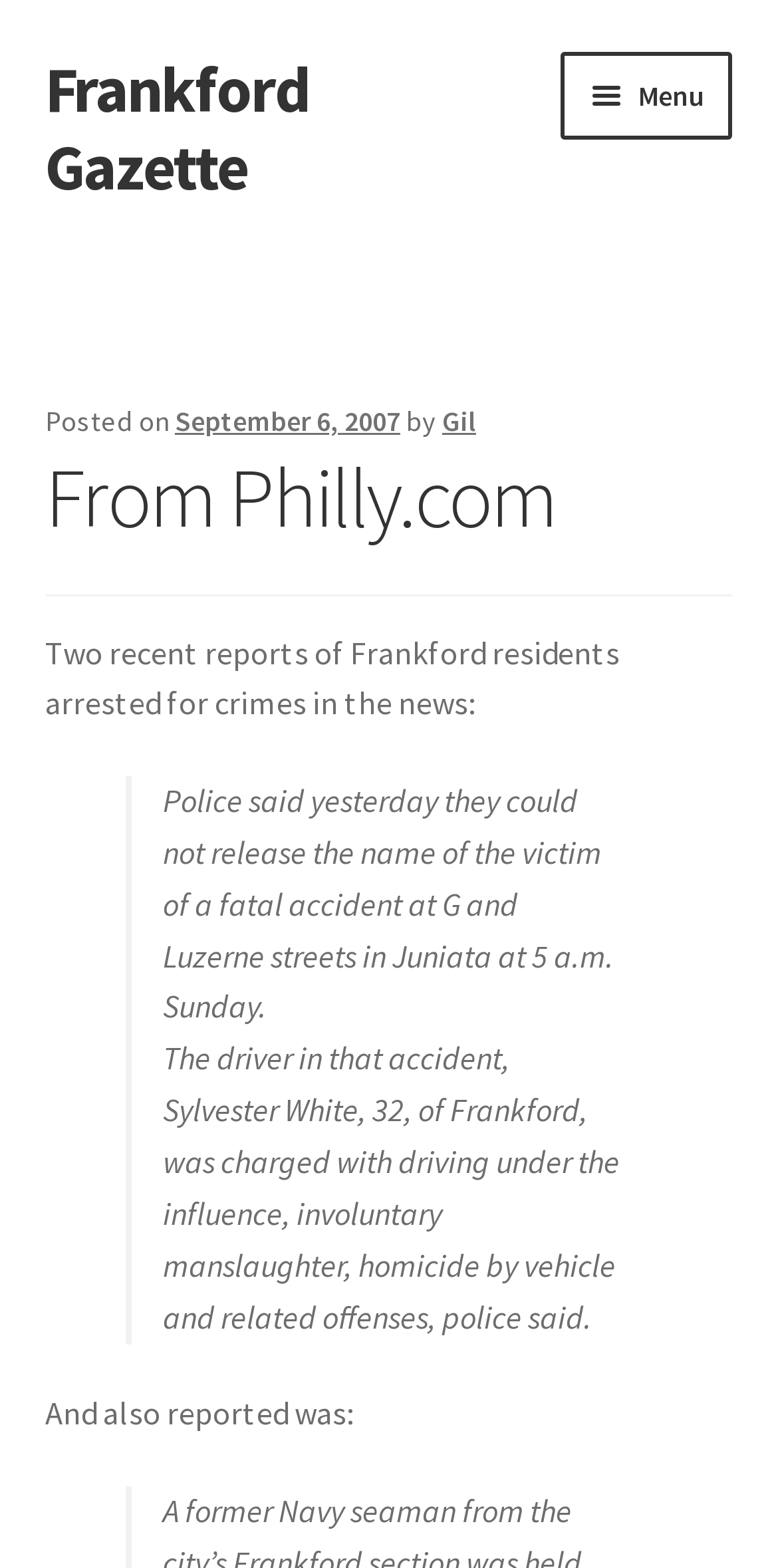What is the date of the posted article?
From the screenshot, provide a brief answer in one word or phrase.

September 6, 2007